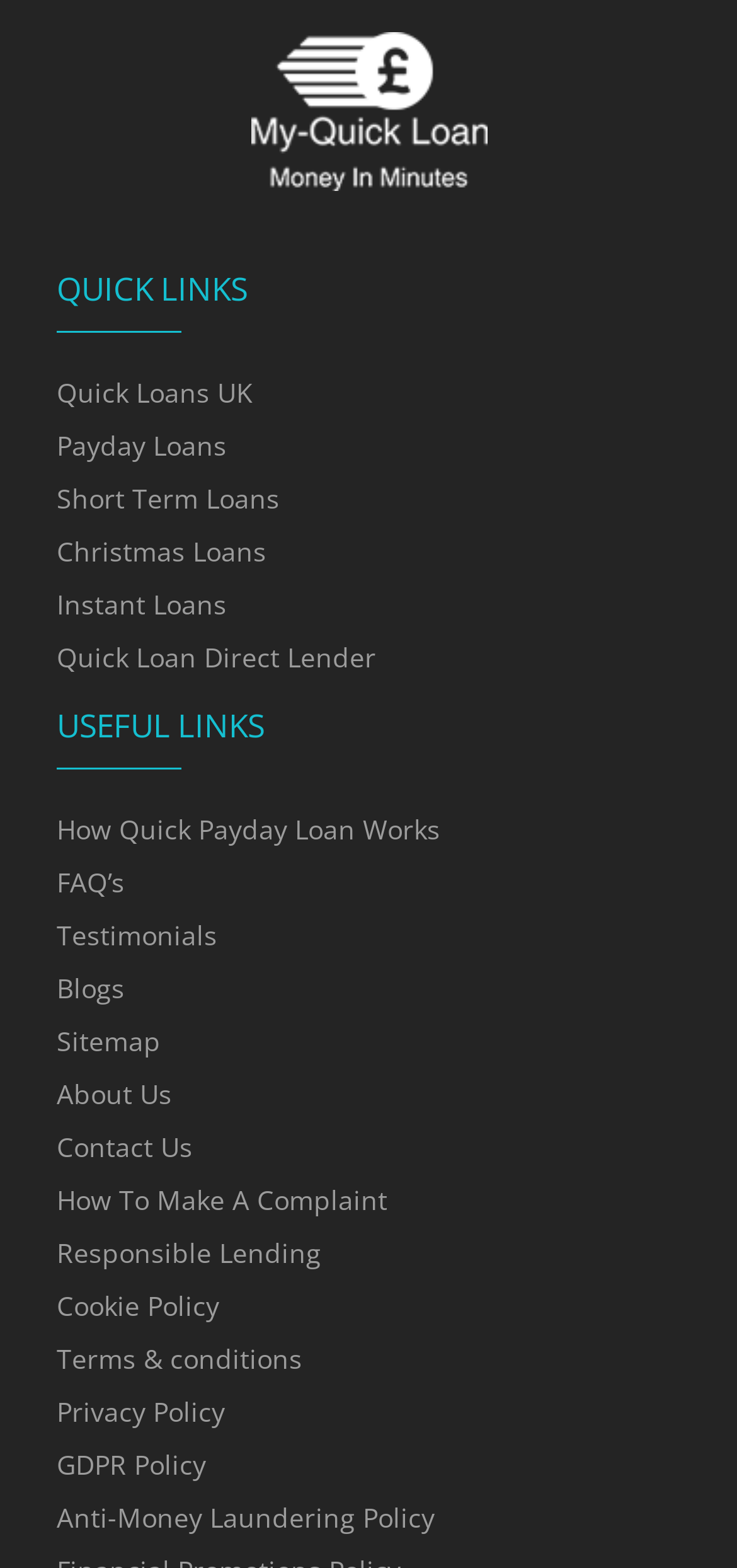Provide a thorough and detailed response to the question by examining the image: 
What is the name of the loan service?

The name of the loan service can be found in the image element at the top of the webpage, which has the text 'My Quick Loan'.